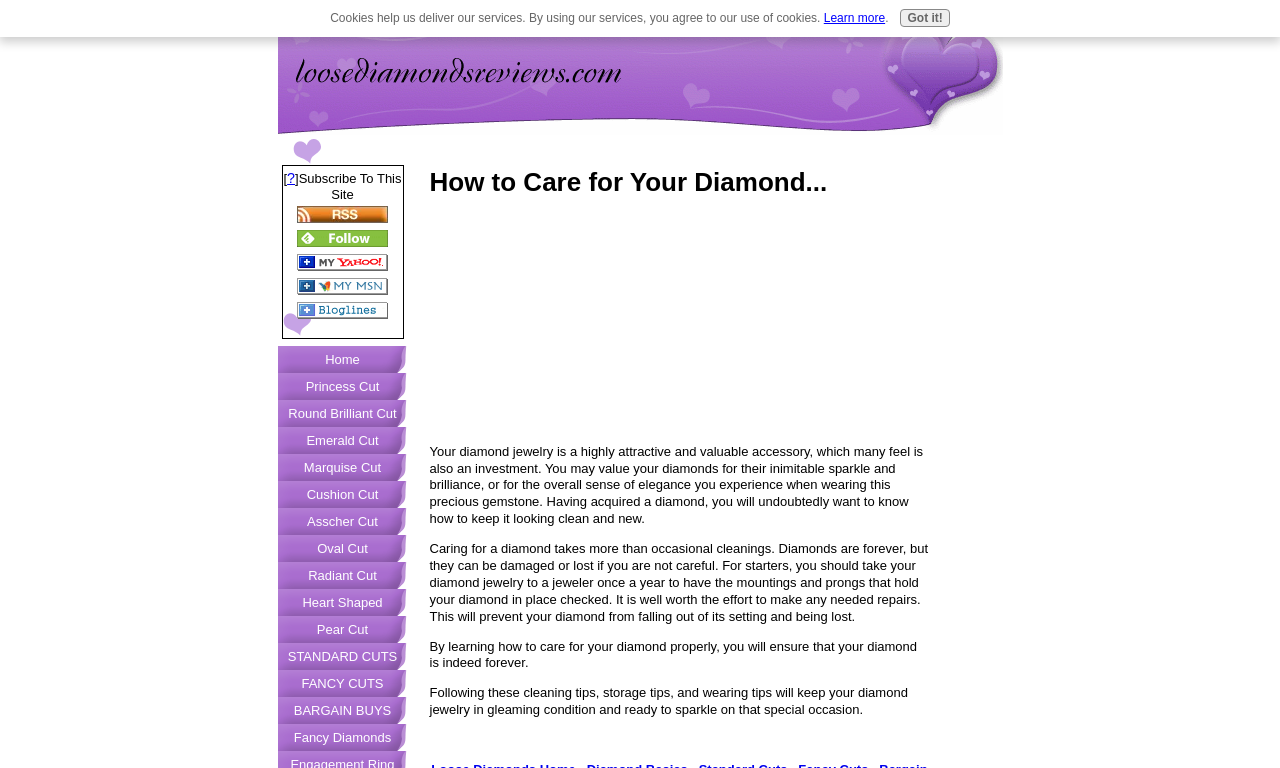Analyze the image and deliver a detailed answer to the question: What is the purpose of taking diamond jewelry to a jeweler?

According to the webpage, taking diamond jewelry to a jeweler once a year is necessary to check the mountings and prongs that hold the diamond in place, and to make any needed repairs to prevent the diamond from falling out of its setting and being lost.